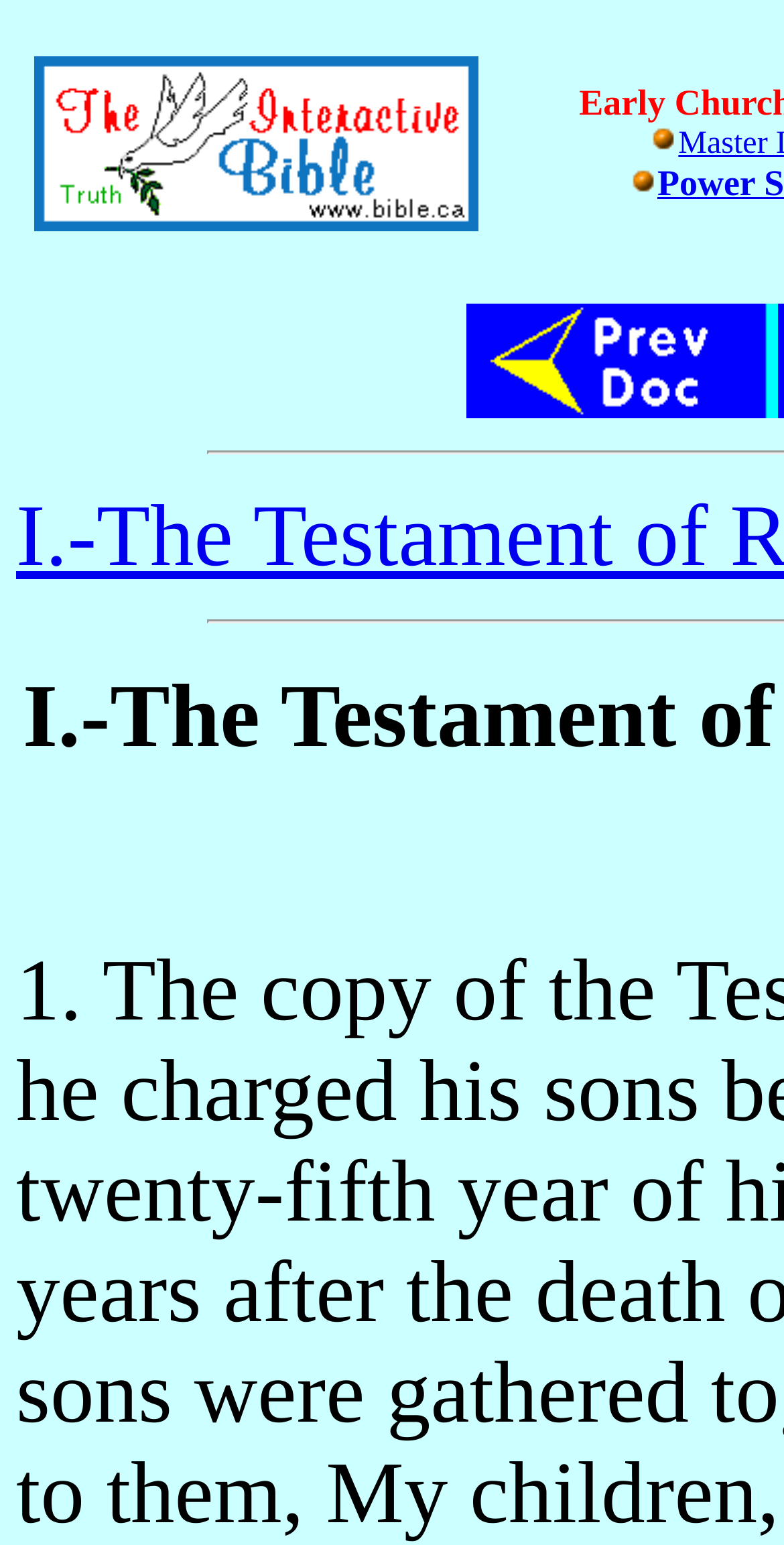Offer a thorough description of the webpage.

The webpage is titled "Ante-Nicene Fathers, Vol. VIII" and appears to be a digital book or document viewer. At the top-left corner, there is a table cell containing a link labeled "Click to View" with an accompanying image. This link is positioned near the top of the page, taking up about half of the width. 

To the right of the "Click to View" link, there are two small images, also labeled "Click to View", which are positioned close to each other. 

At the bottom of the page, there is a link labeled "Previous Page" located near the right edge of the page. This link is accompanied by a small image.